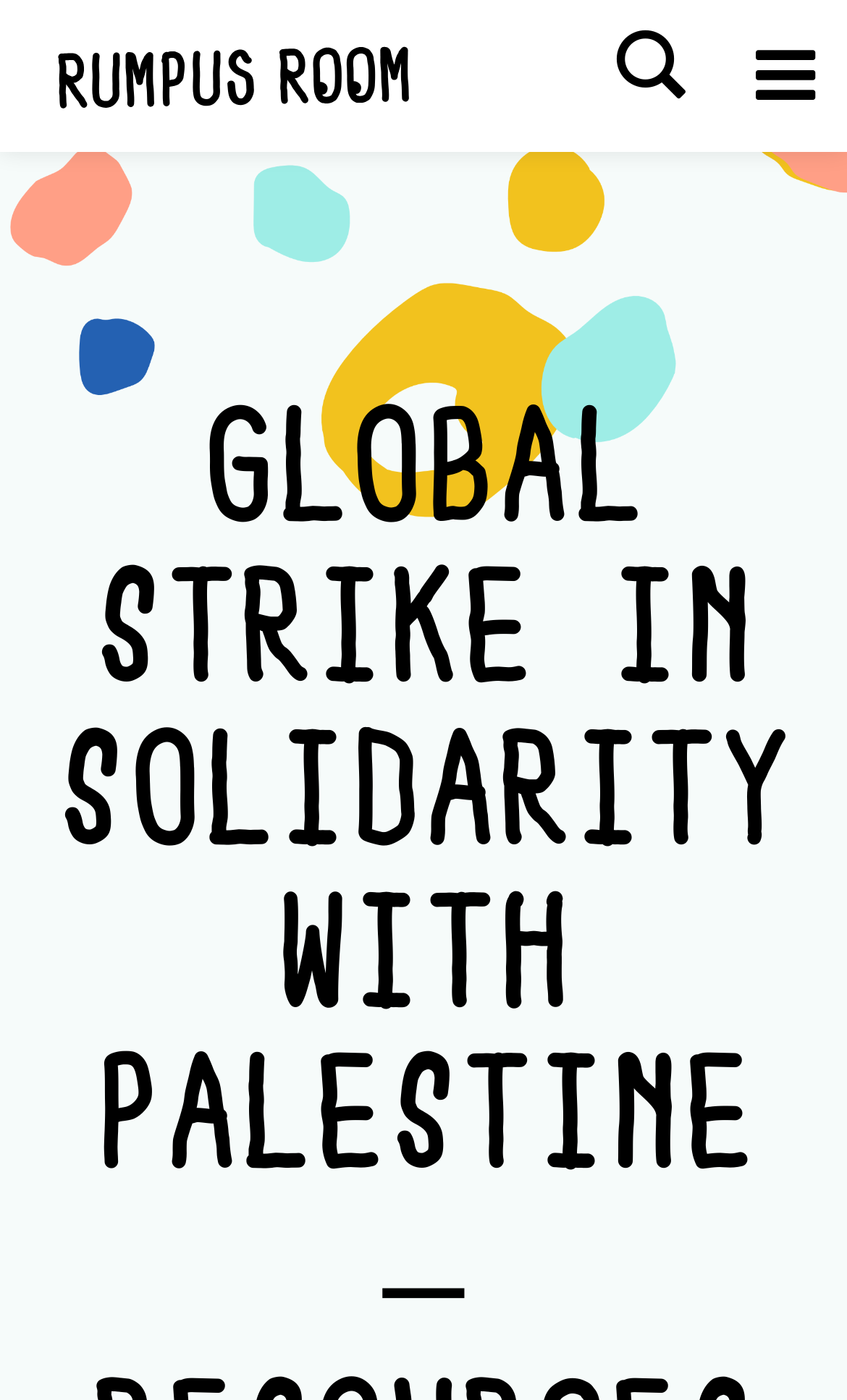Extract the bounding box of the UI element described as: "Rumpus Room".

[0.036, 0.147, 0.264, 0.247]